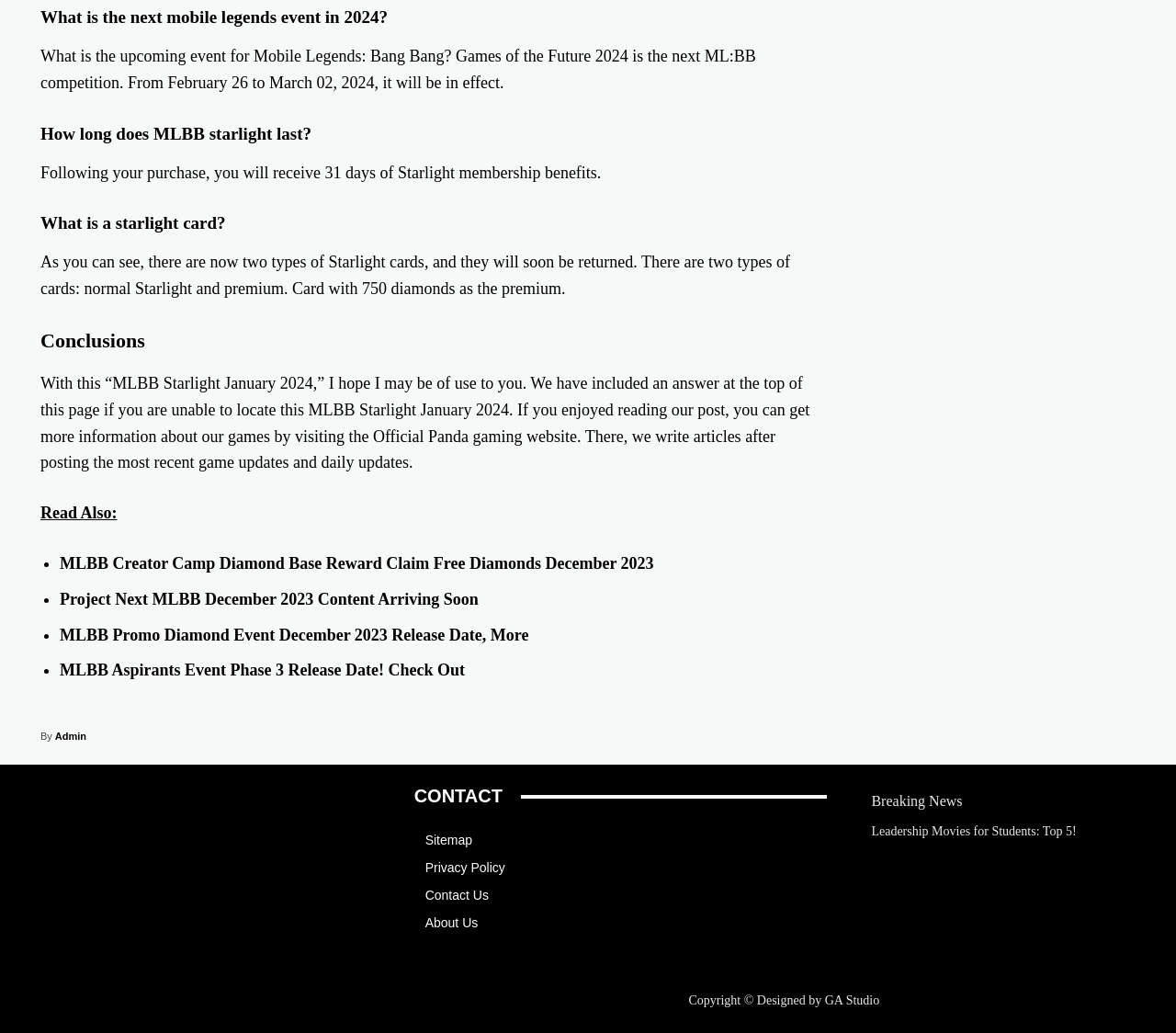How many links are there in the 'Read Also:' section?
Answer the question with a single word or phrase derived from the image.

4